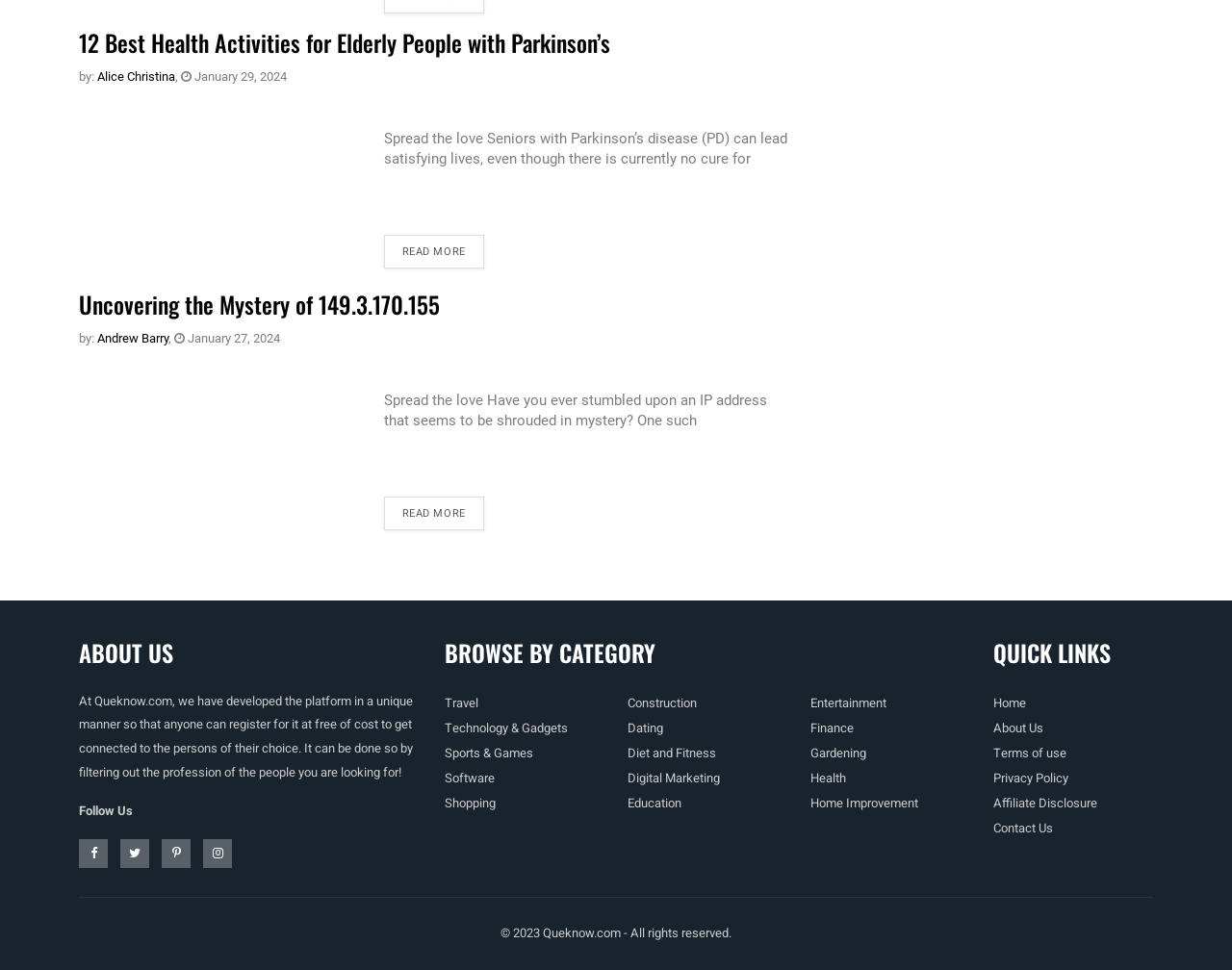Indicate the bounding box coordinates of the element that must be clicked to execute the instruction: "Contact Us". The coordinates should be given as four float numbers between 0 and 1, i.e., [left, top, right, bottom].

[0.806, 0.844, 0.855, 0.863]